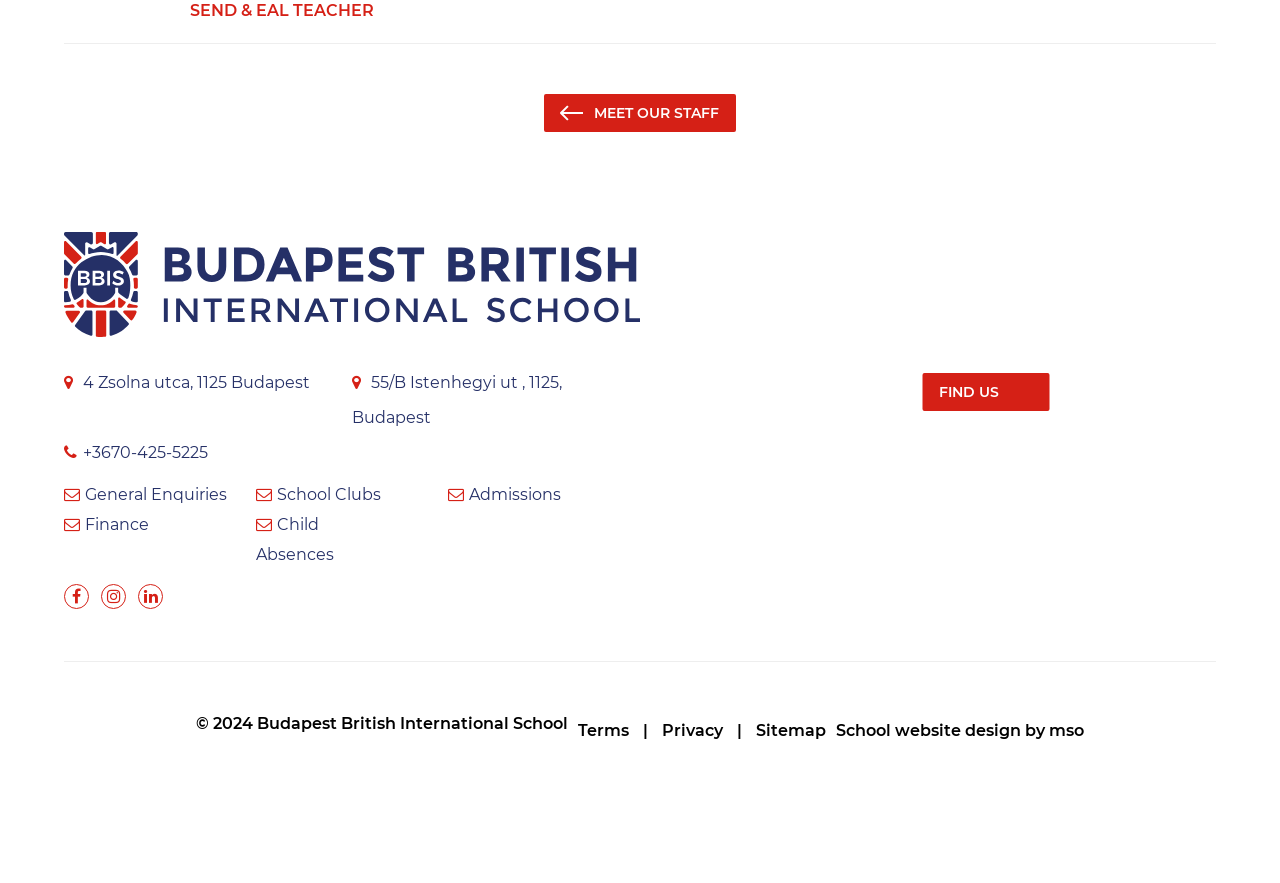Can you determine the bounding box coordinates of the area that needs to be clicked to fulfill the following instruction: "Check the Terms"?

[0.452, 0.814, 0.495, 0.839]